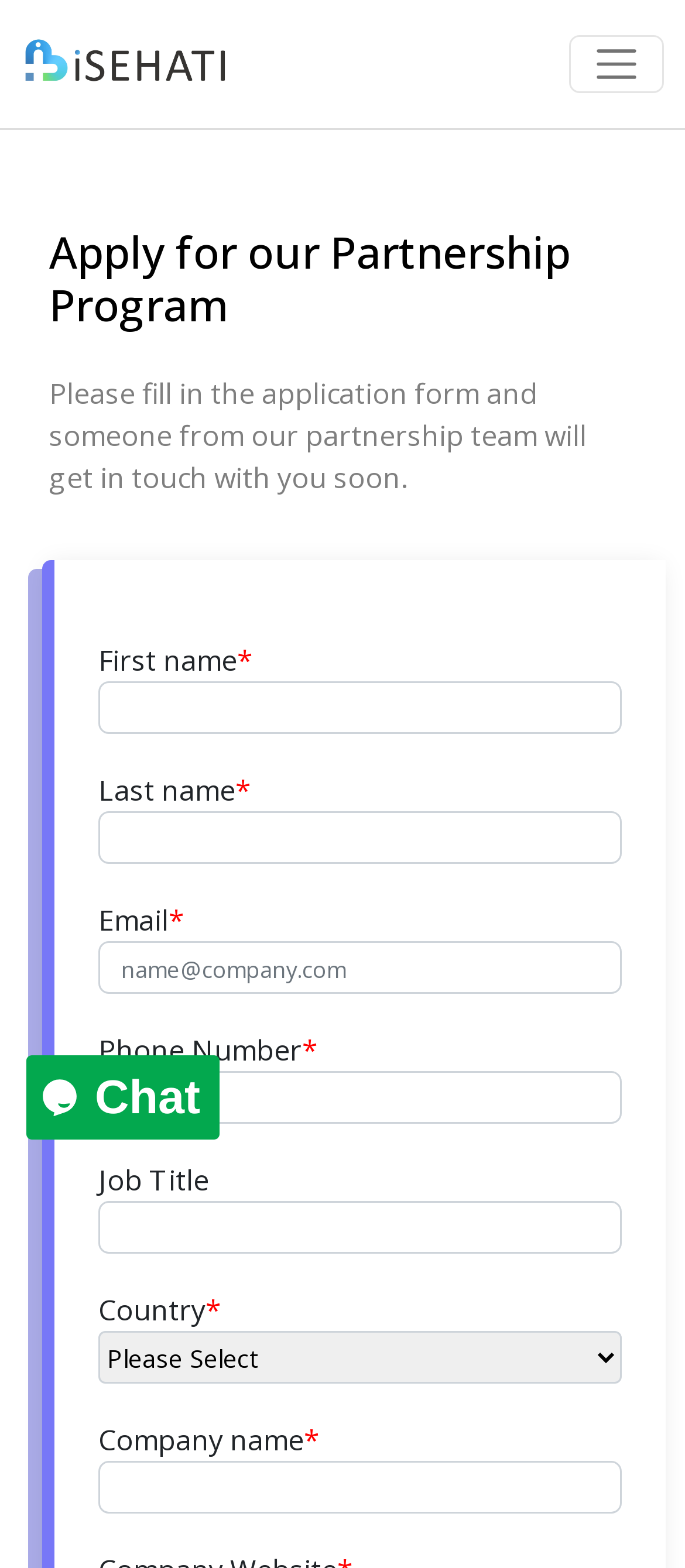Please provide a comprehensive response to the question based on the details in the image: What is the purpose of the platform?

Based on the text 'The Continuity of Care platform to deliver your healthcare services closer to your clients.', it can be inferred that the platform is designed to deliver healthcare services to clients.